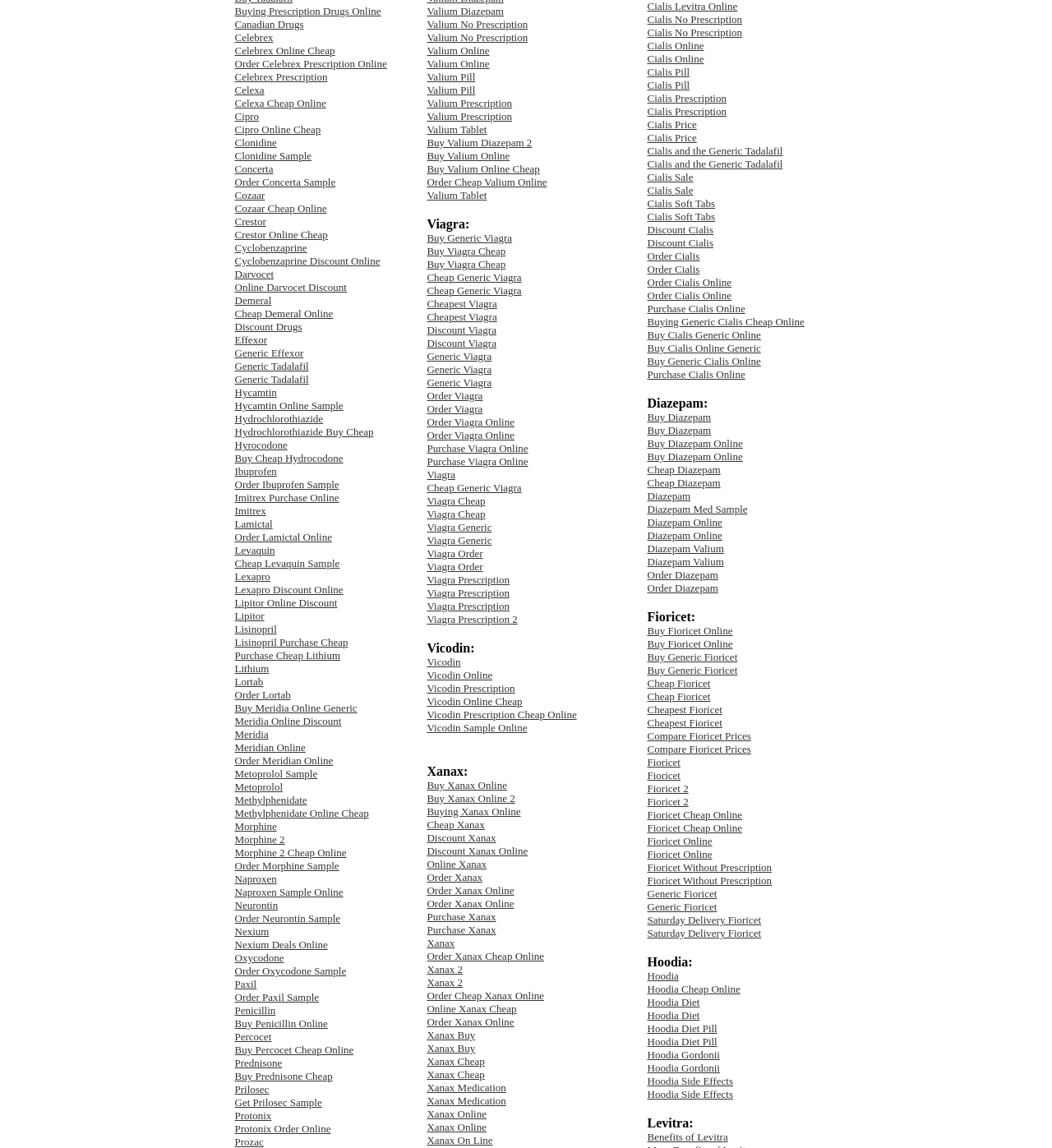How many sections are on the webpage?
Look at the image and respond with a single word or a short phrase.

3